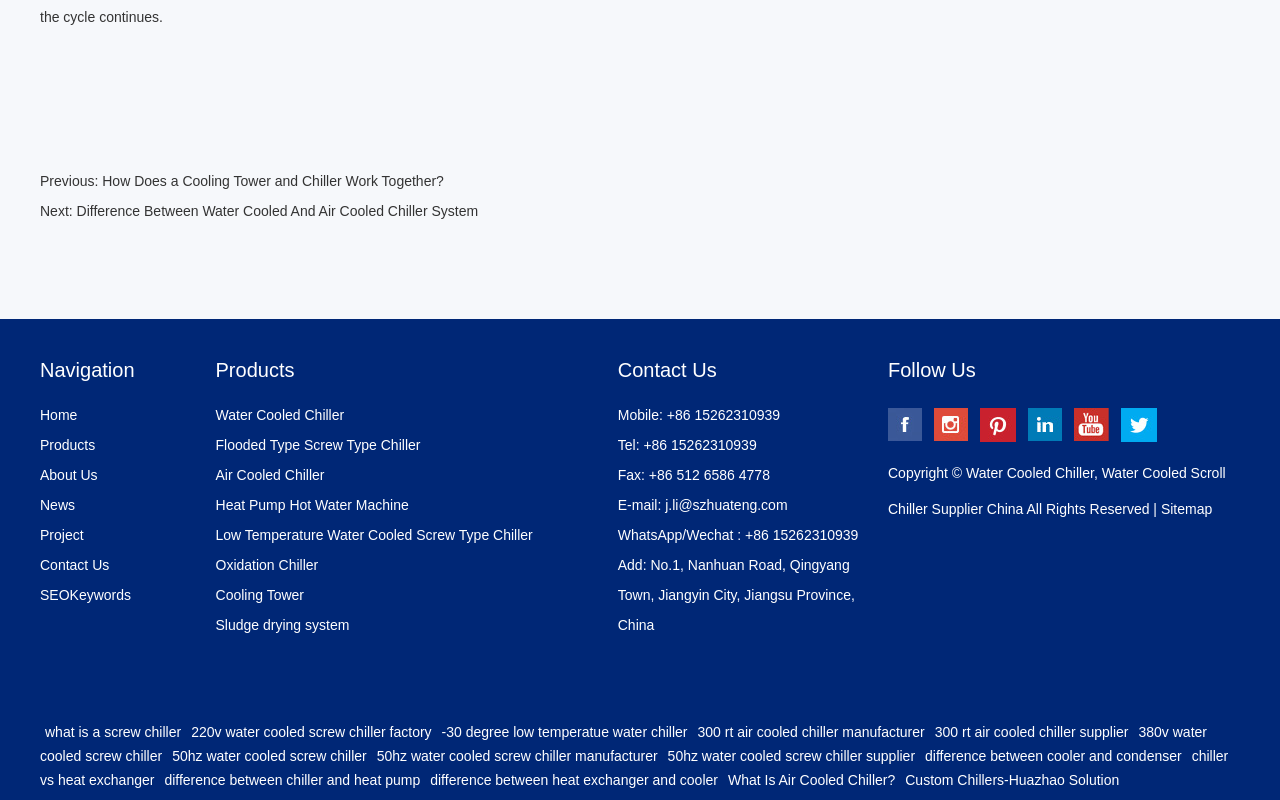How many product links are there?
Could you please answer the question thoroughly and with as much detail as possible?

I counted the number of product links under the 'Products' link, which are 'Water Cooled Chiller', 'Flooded Type Screw Type Chiller', 'Air Cooled Chiller', 'Heat Pump Hot Water Machine', 'Low Temperature Water Cooled Screw Type Chiller', 'Oxidation Chiller', 'Cooling Tower', 'Sludge drying system', and others, totaling 11 links.